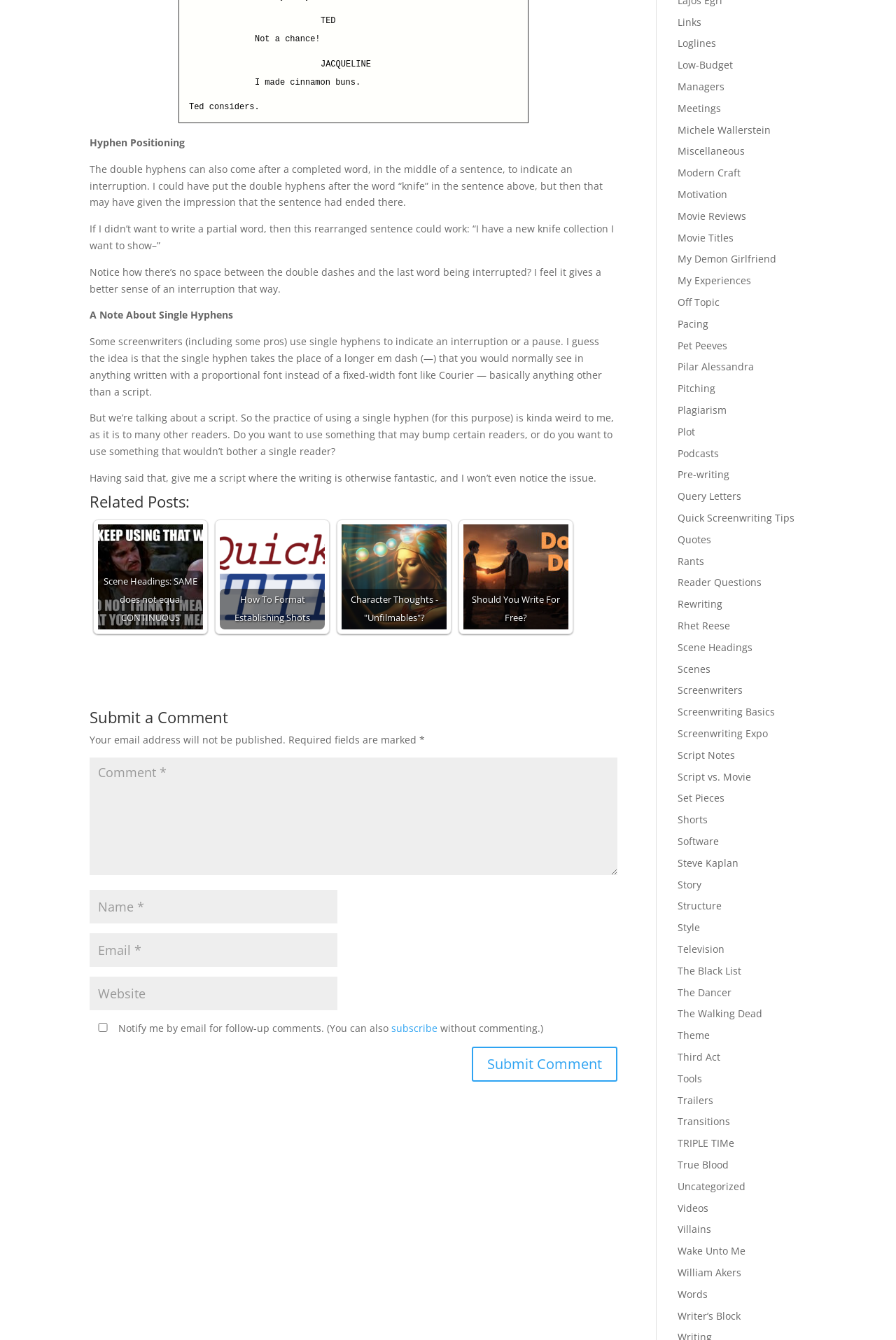Please find the bounding box coordinates of the element's region to be clicked to carry out this instruction: "Click the 'Submit Comment' button".

[0.527, 0.781, 0.689, 0.807]